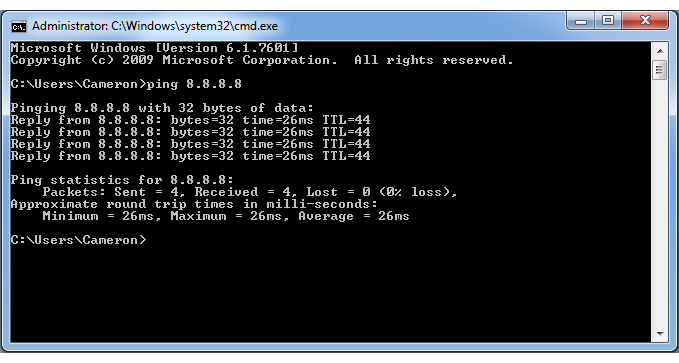Provide a comprehensive description of the image.

The image captures a Windows Command Prompt (cmd.exe) window displaying the results of a ping operation to the IP address 8.8.8.8, which is Google's public DNS server. At the top, the header indicates the version of Windows being used, alongside the command path that suggests the user, identified as "Cameron," is currently in the system32 directory. 

The output shows the command `ping 8.8.8.8`, followed by details of the packets sent. Each line reports a response from the server, detailing the size of the packets (32 bytes), the time taken for each response (26 ms), and the Time To Live (TTL) value of 44. 

At the bottom, the ping statistics summarize the results: four packets were sent, received, and no packets were lost, indicating a successful connection with 0% packet loss. Additionally, it provides information on the round trip times, with minimum, maximum, and average times all recorded at 26 ms, showcasing the efficiency of the network connection. This image effectively illustrates the initial steps of network analysis using the ping command, relevant for users learning to utilize tools like Wireshark for packet capture and analysis.